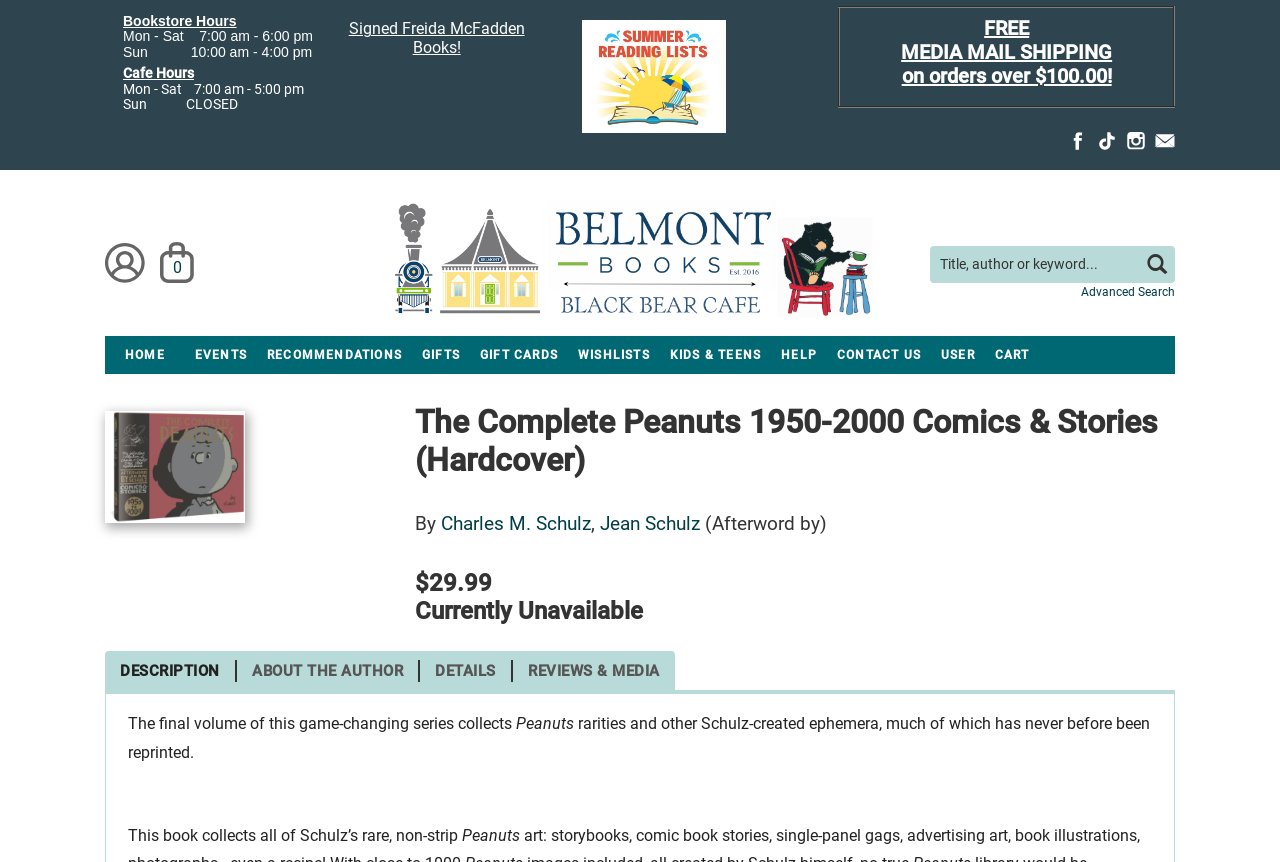What is the price of the book?
Provide a well-explained and detailed answer to the question.

I found the price of the book by looking at the heading element with the text '$29.99'. This element is located below the book title and author information.